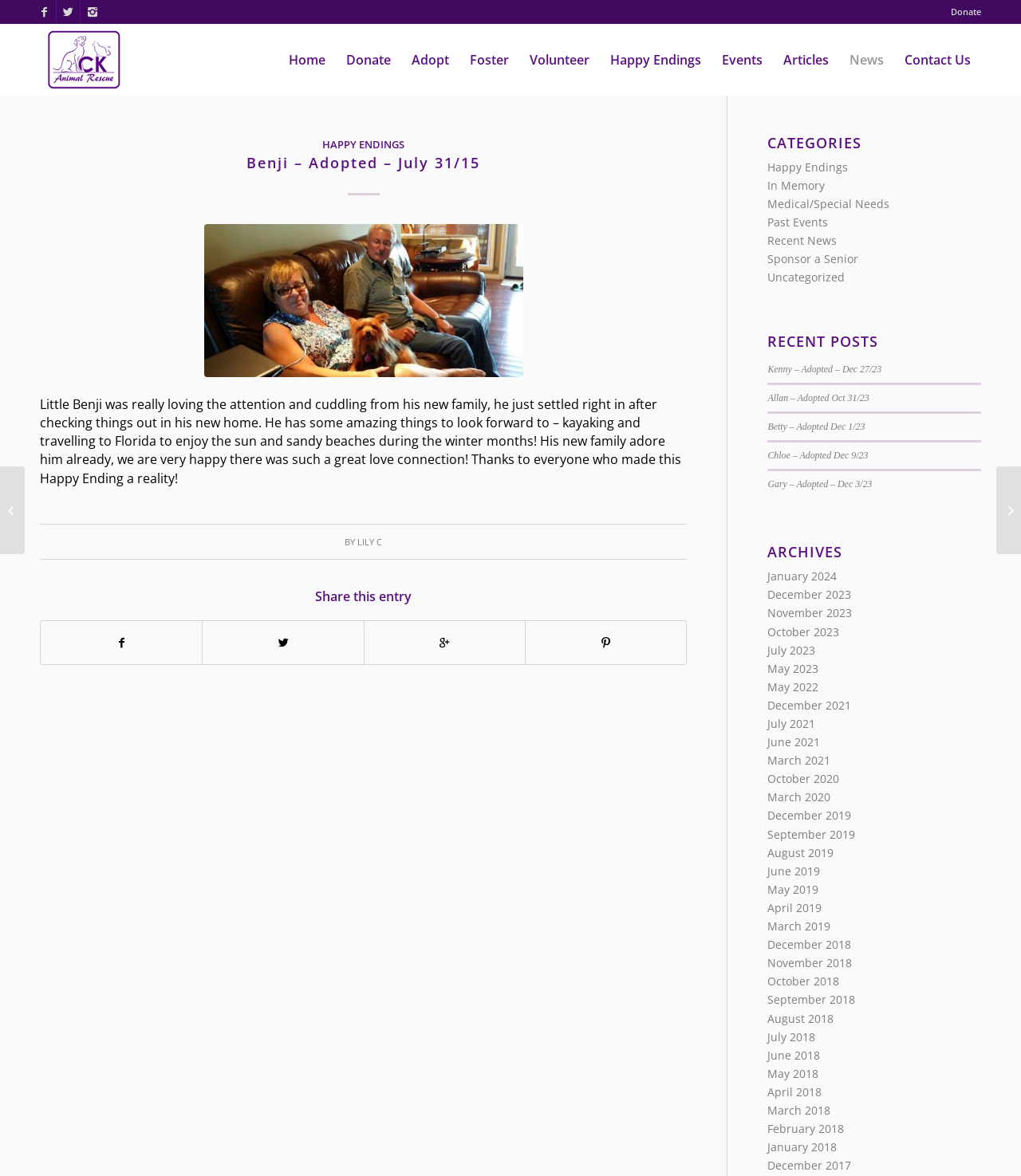What is the type of content in the 'Recent Posts' section?
Based on the visual content, answer with a single word or a brief phrase.

Adoption stories